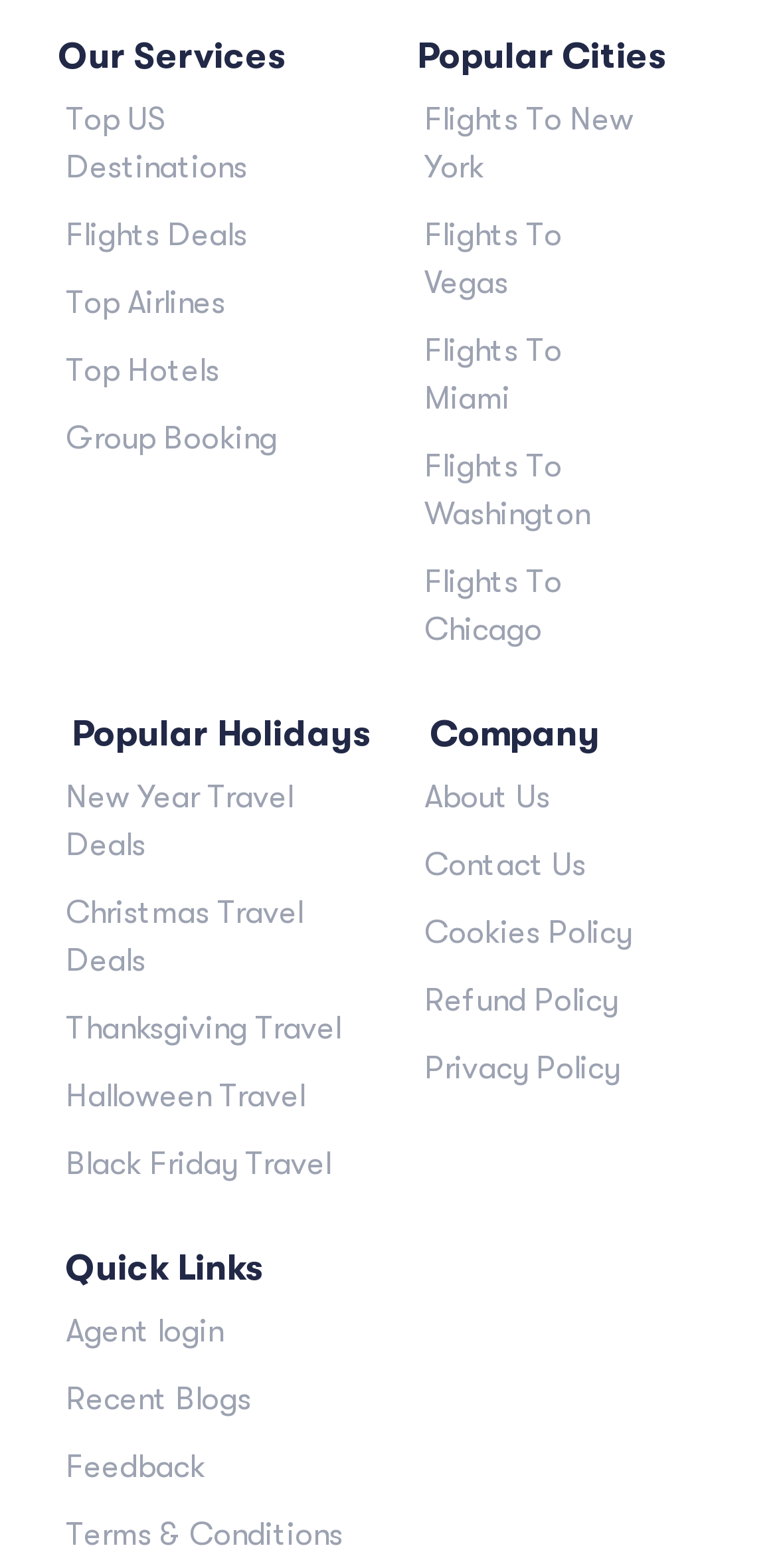Find the bounding box coordinates of the clickable area required to complete the following action: "Login as Agent".

[0.085, 0.833, 0.287, 0.877]